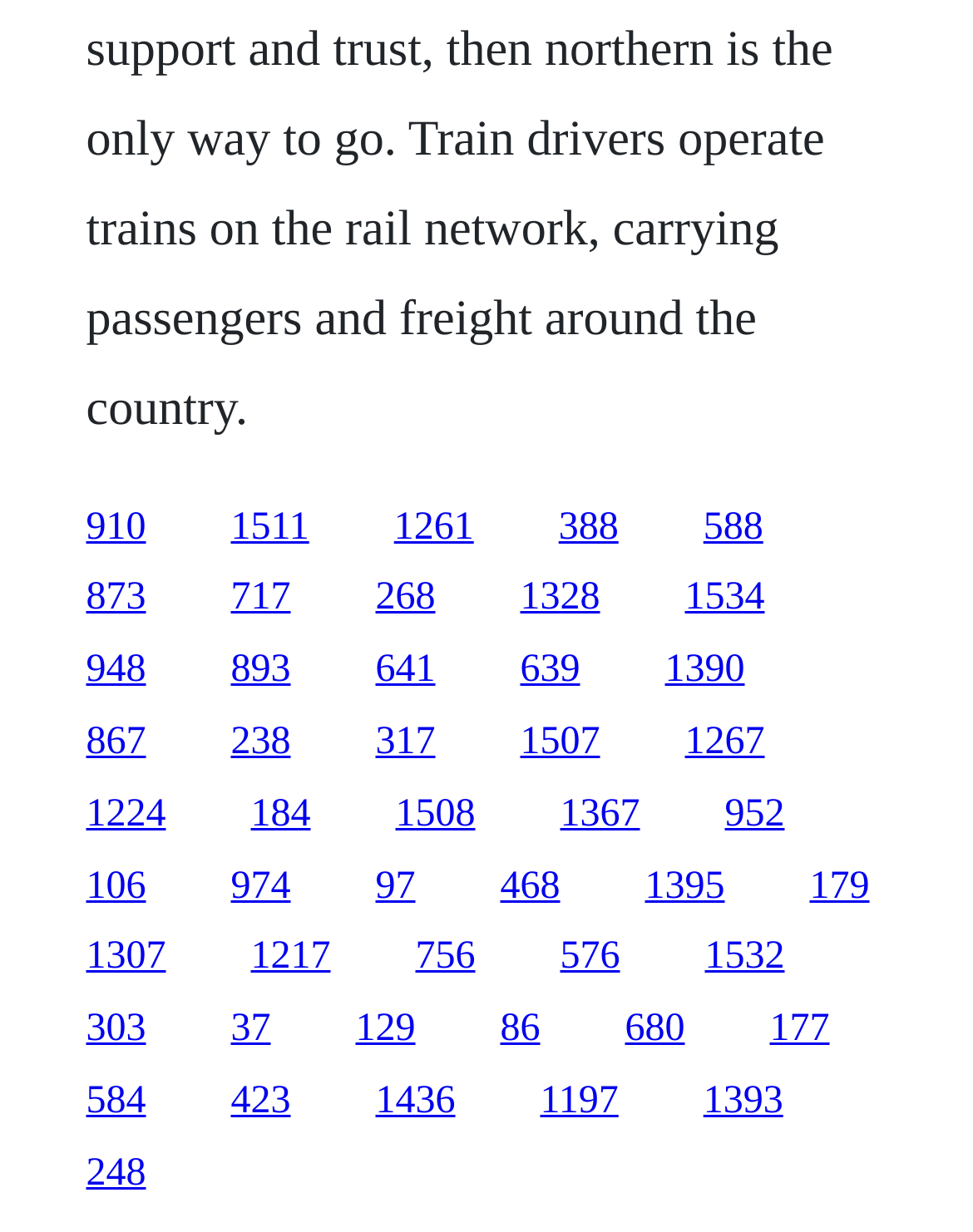Please specify the bounding box coordinates of the clickable region to carry out the following instruction: "go to the tenth link". The coordinates should be four float numbers between 0 and 1, in the format [left, top, right, bottom].

[0.704, 0.468, 0.786, 0.503]